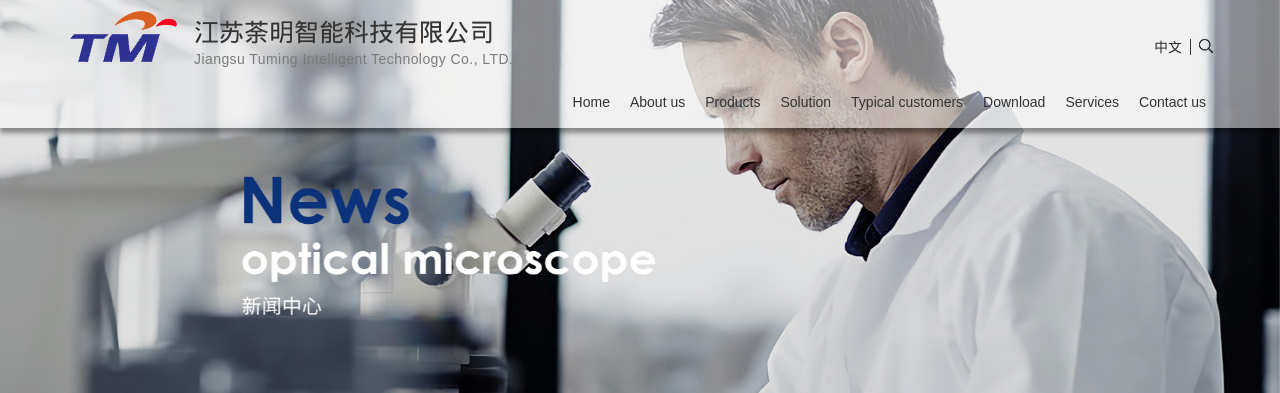What is the context of the image?
Identify the answer in the screenshot and reply with a single word or phrase.

Company news and services